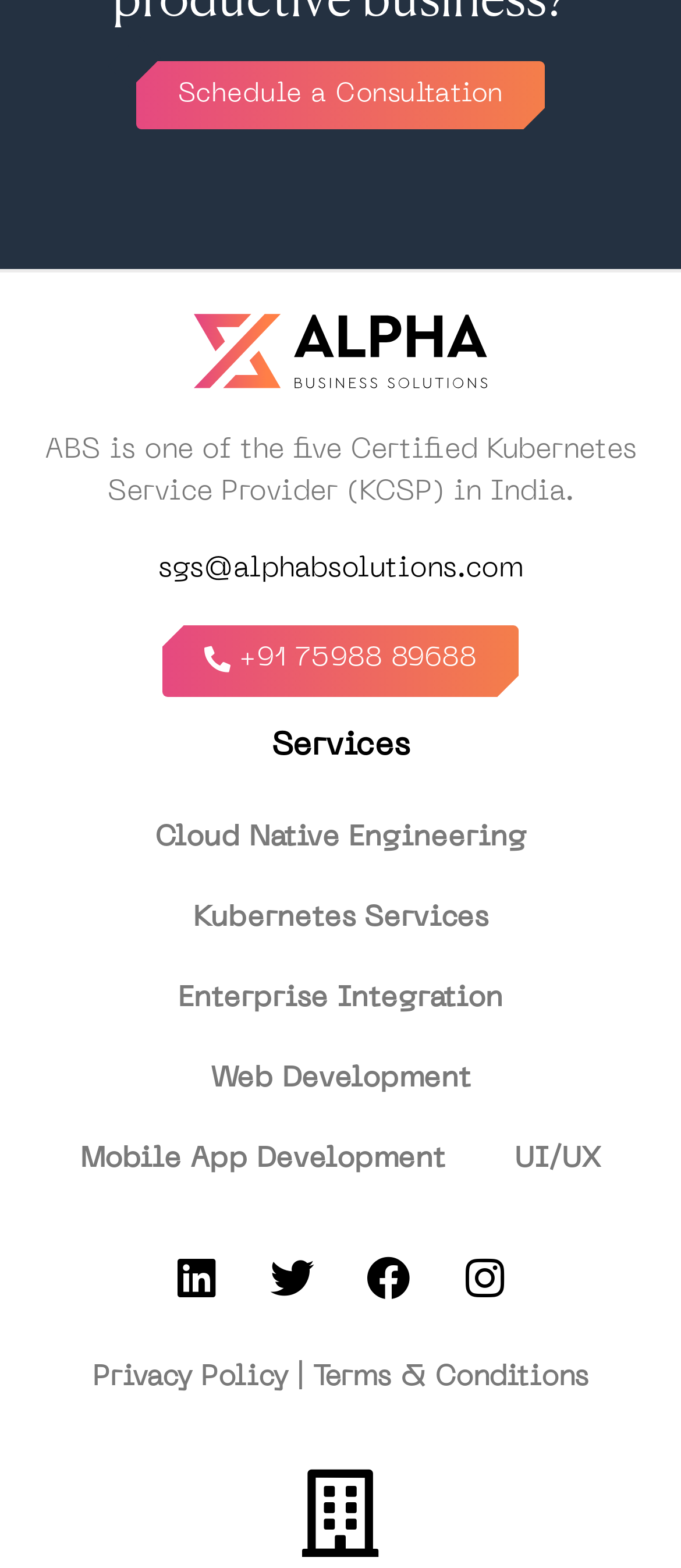Predict the bounding box coordinates of the area that should be clicked to accomplish the following instruction: "Schedule a consultation". The bounding box coordinates should consist of four float numbers between 0 and 1, i.e., [left, top, right, bottom].

[0.2, 0.039, 0.8, 0.082]